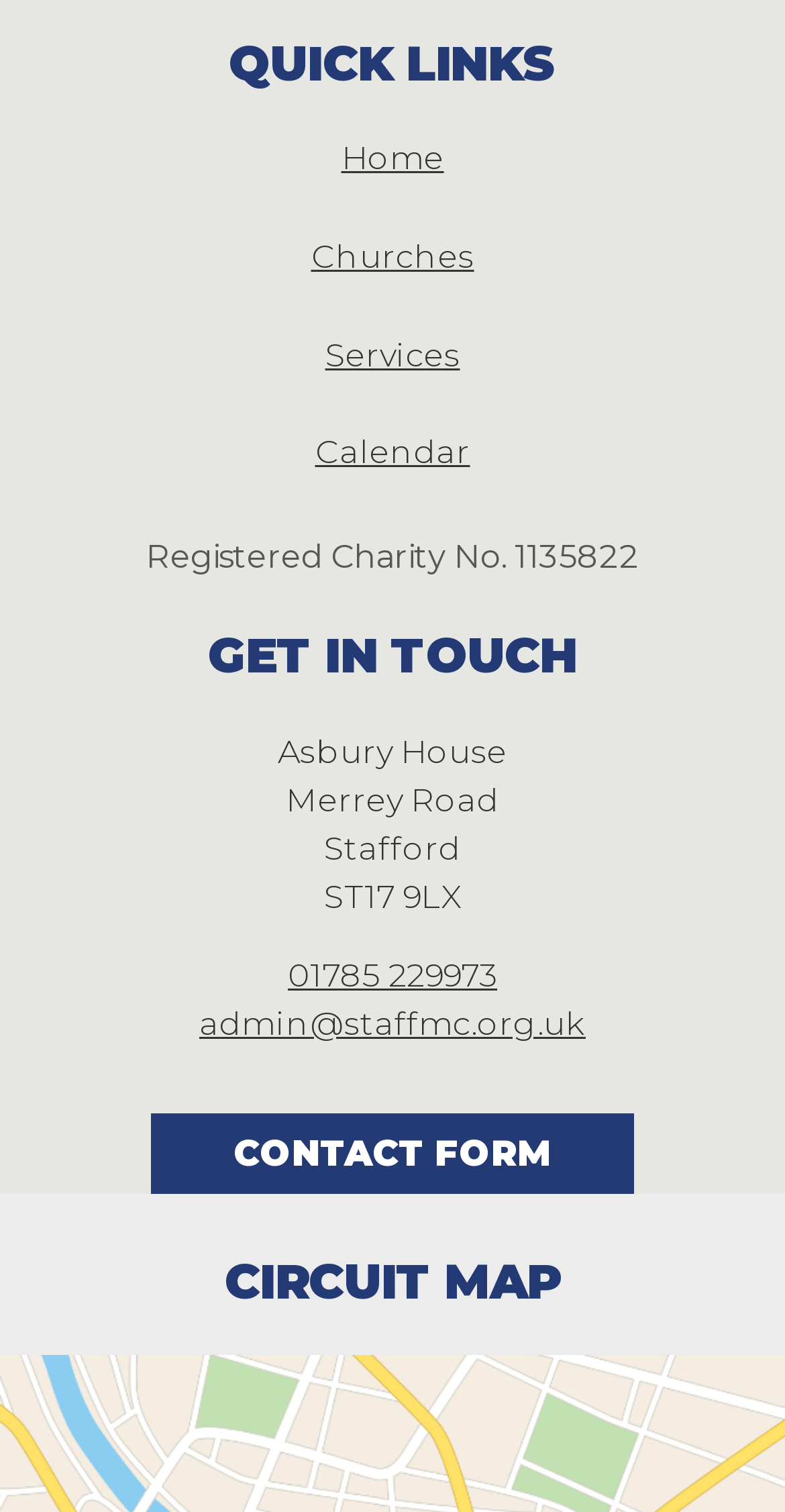What is the postcode of Asbury House? From the image, respond with a single word or brief phrase.

ST17 9LX